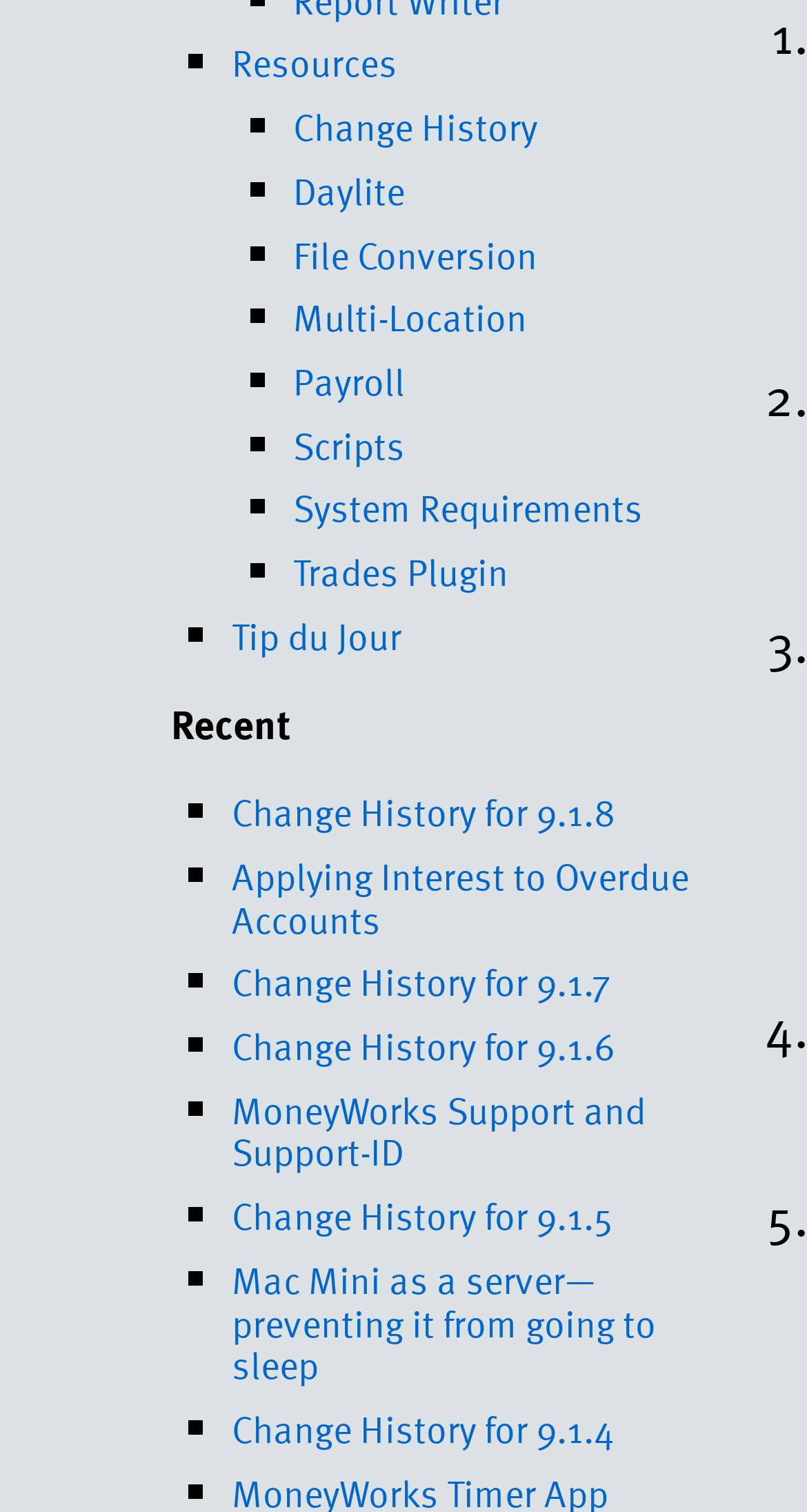How many list markers are there on the webpage? From the image, respond with a single word or brief phrase.

17